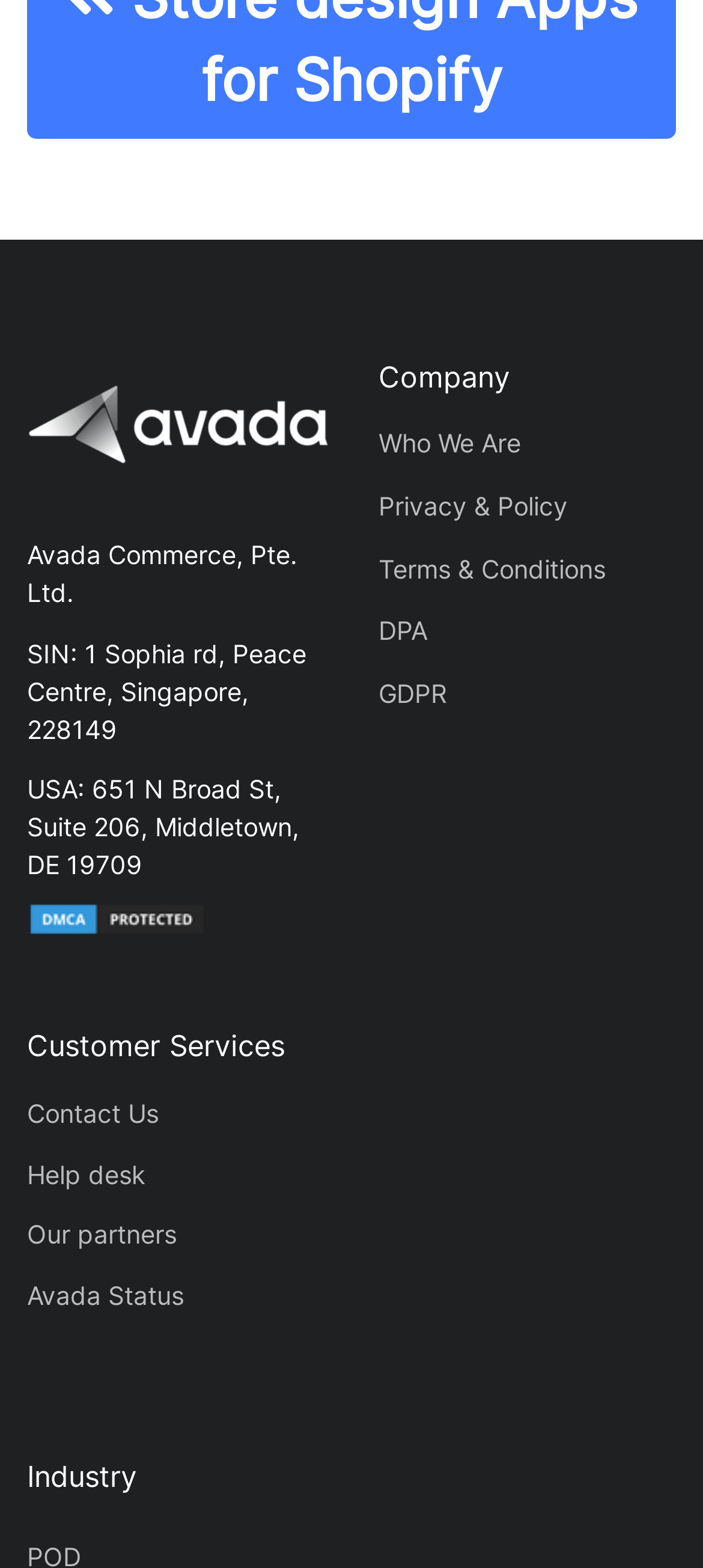Select the bounding box coordinates of the element I need to click to carry out the following instruction: "Check DMCA protection status".

[0.038, 0.573, 0.295, 0.596]